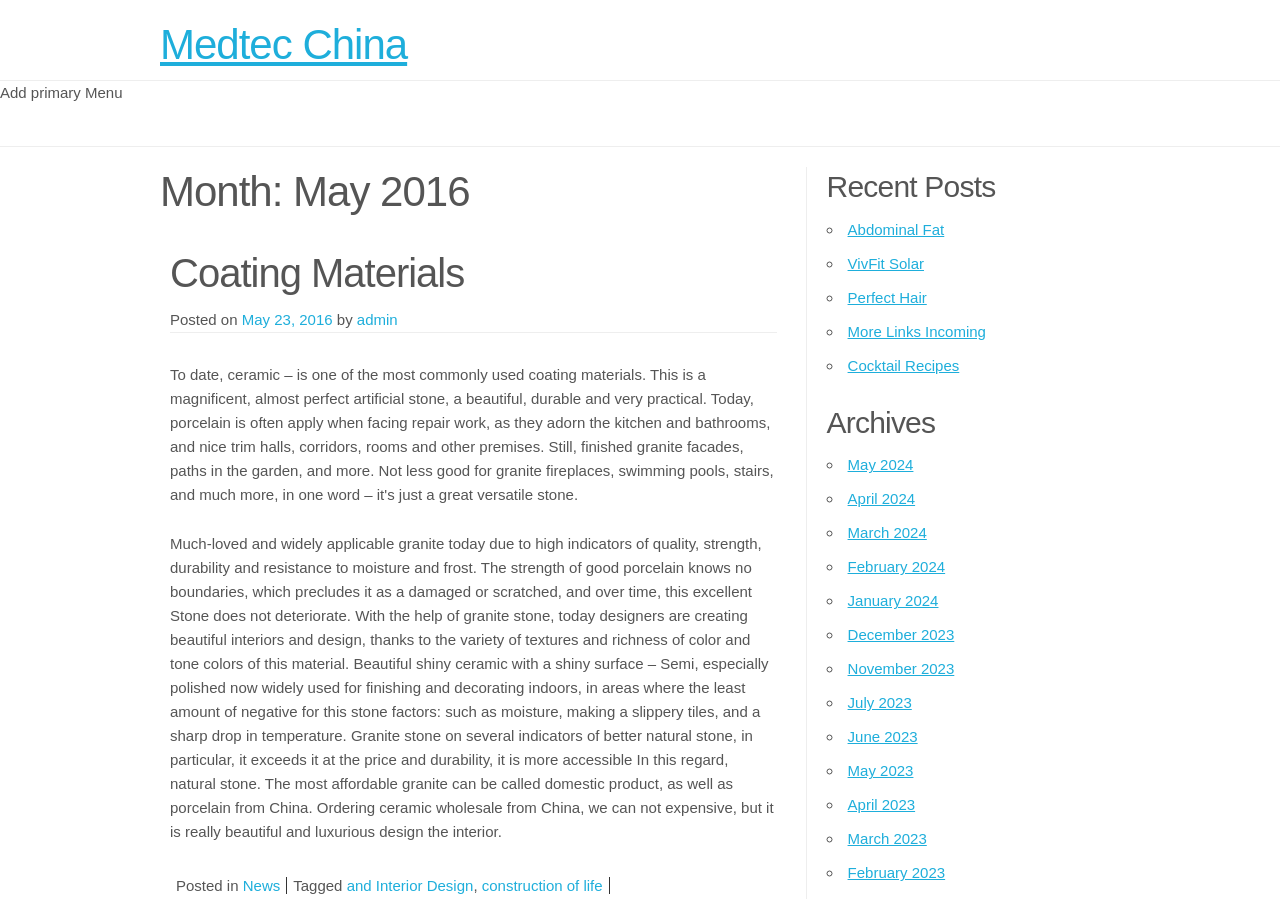Pinpoint the bounding box coordinates of the element that must be clicked to accomplish the following instruction: "Read the post from May 23, 2016". The coordinates should be in the format of four float numbers between 0 and 1, i.e., [left, top, right, bottom].

[0.189, 0.346, 0.26, 0.365]